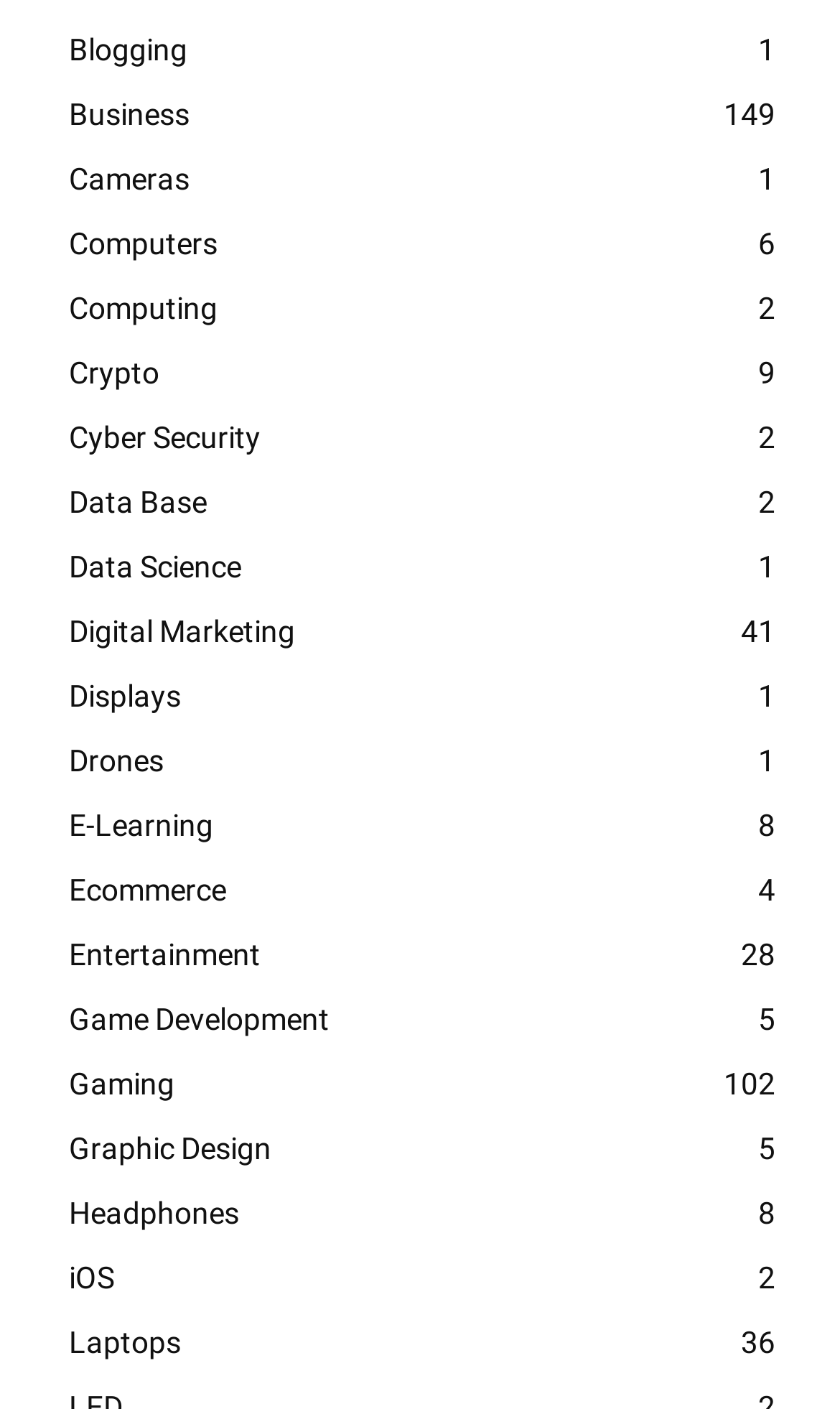How many categories are related to computer hardware?
Provide a short answer using one word or a brief phrase based on the image.

4